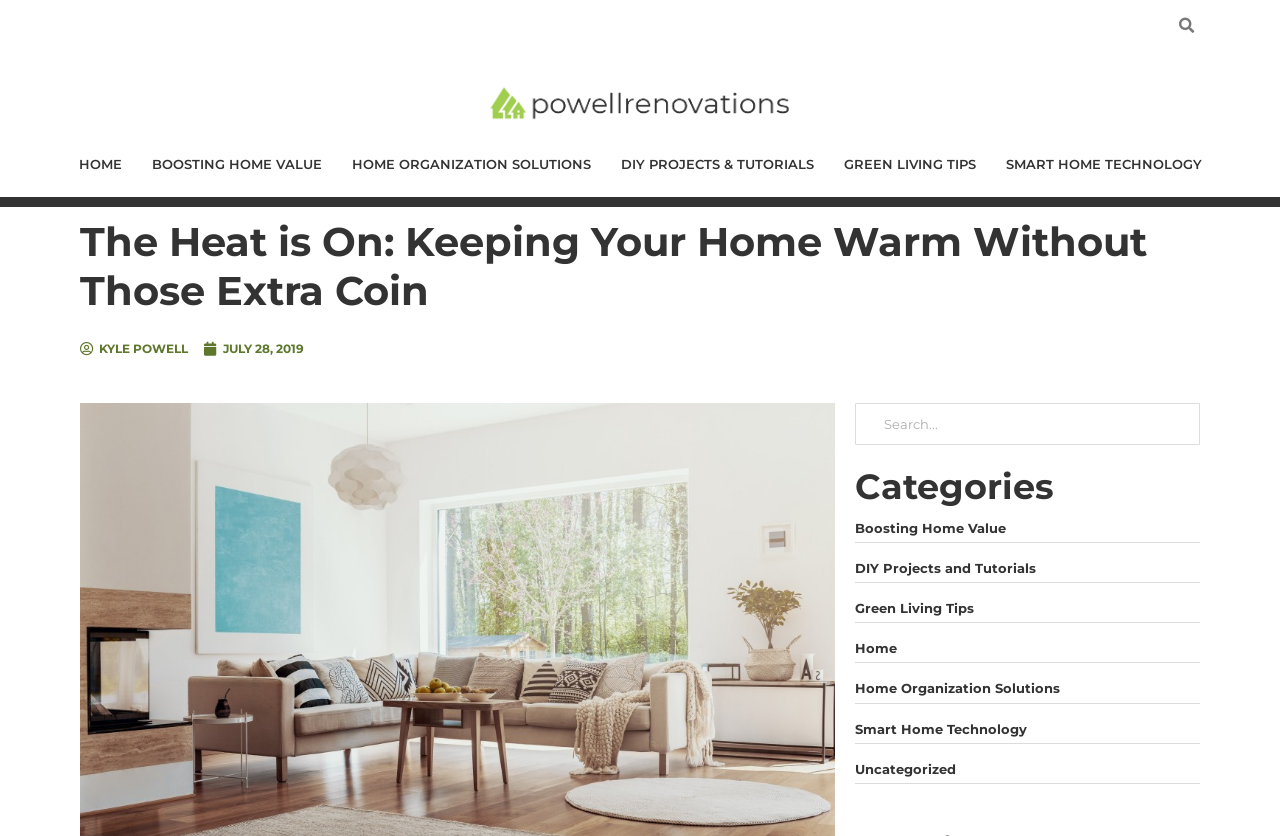What categories are available on this website?
Using the image, respond with a single word or phrase.

Home, Boosting Home Value, etc.